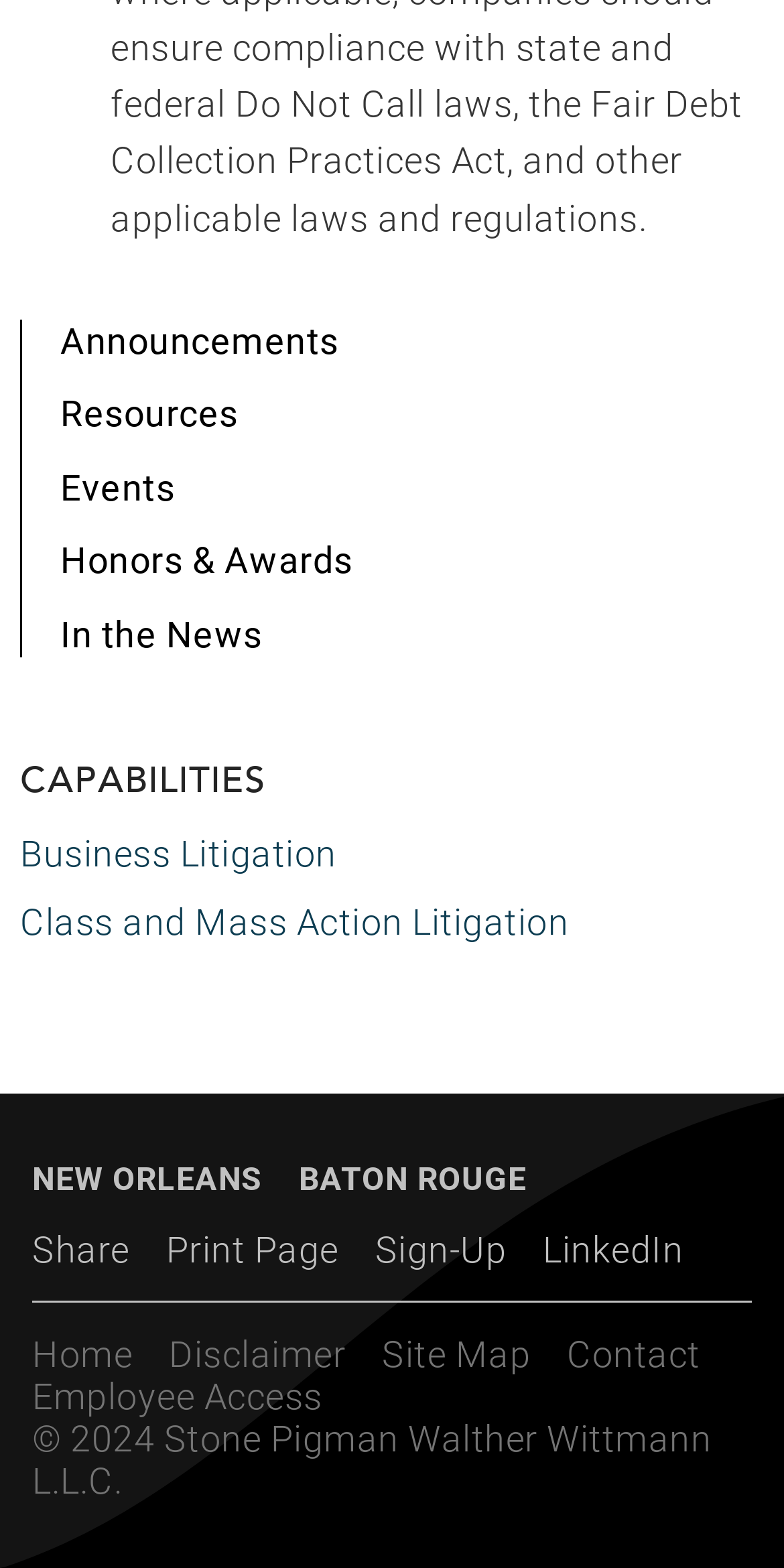Find the bounding box coordinates for the area that must be clicked to perform this action: "Visit the New Orleans office".

[0.041, 0.739, 0.335, 0.763]